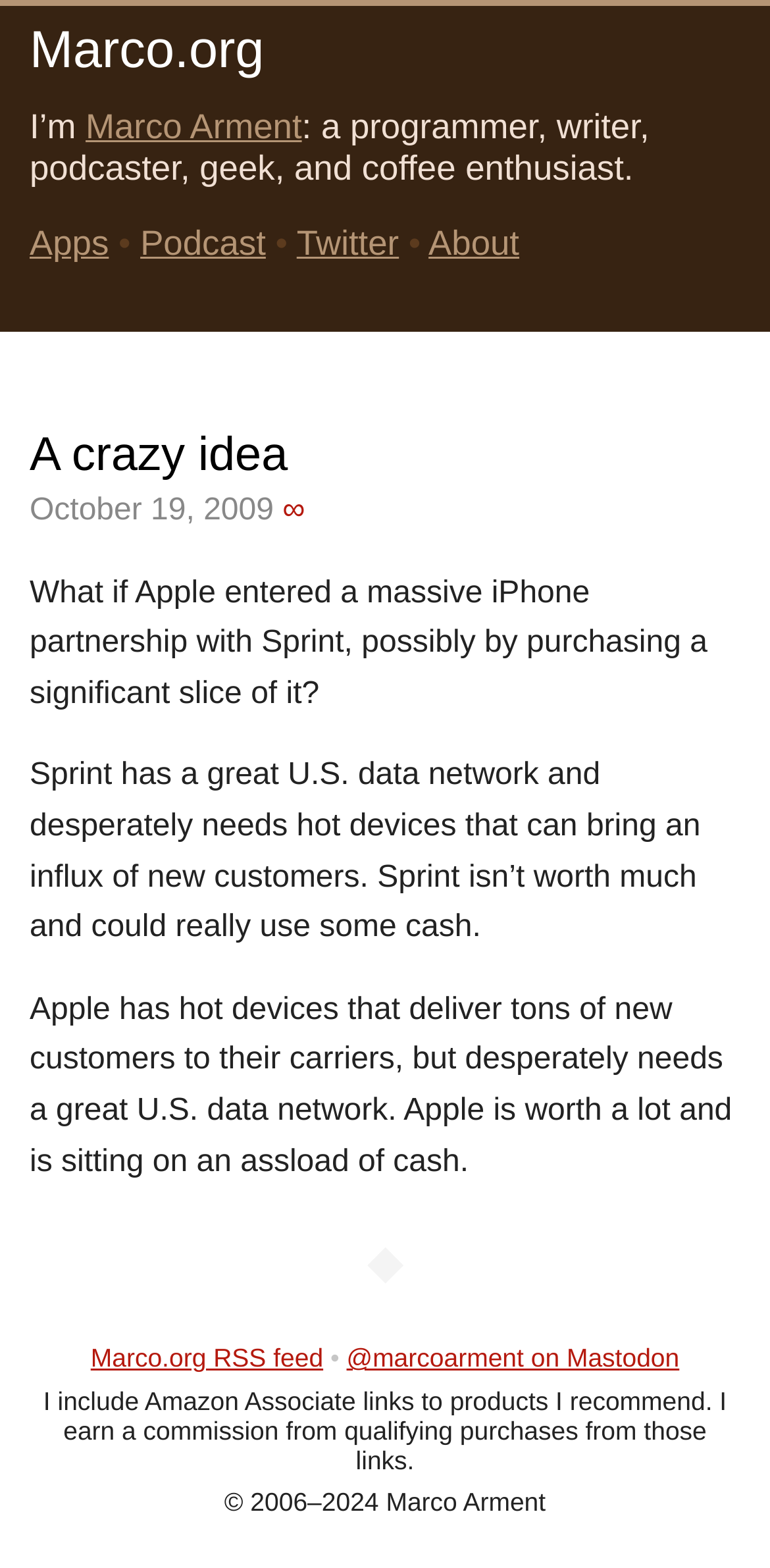Please identify the bounding box coordinates of the element's region that I should click in order to complete the following instruction: "Download Pimero Free Edition". The bounding box coordinates consist of four float numbers between 0 and 1, i.e., [left, top, right, bottom].

None